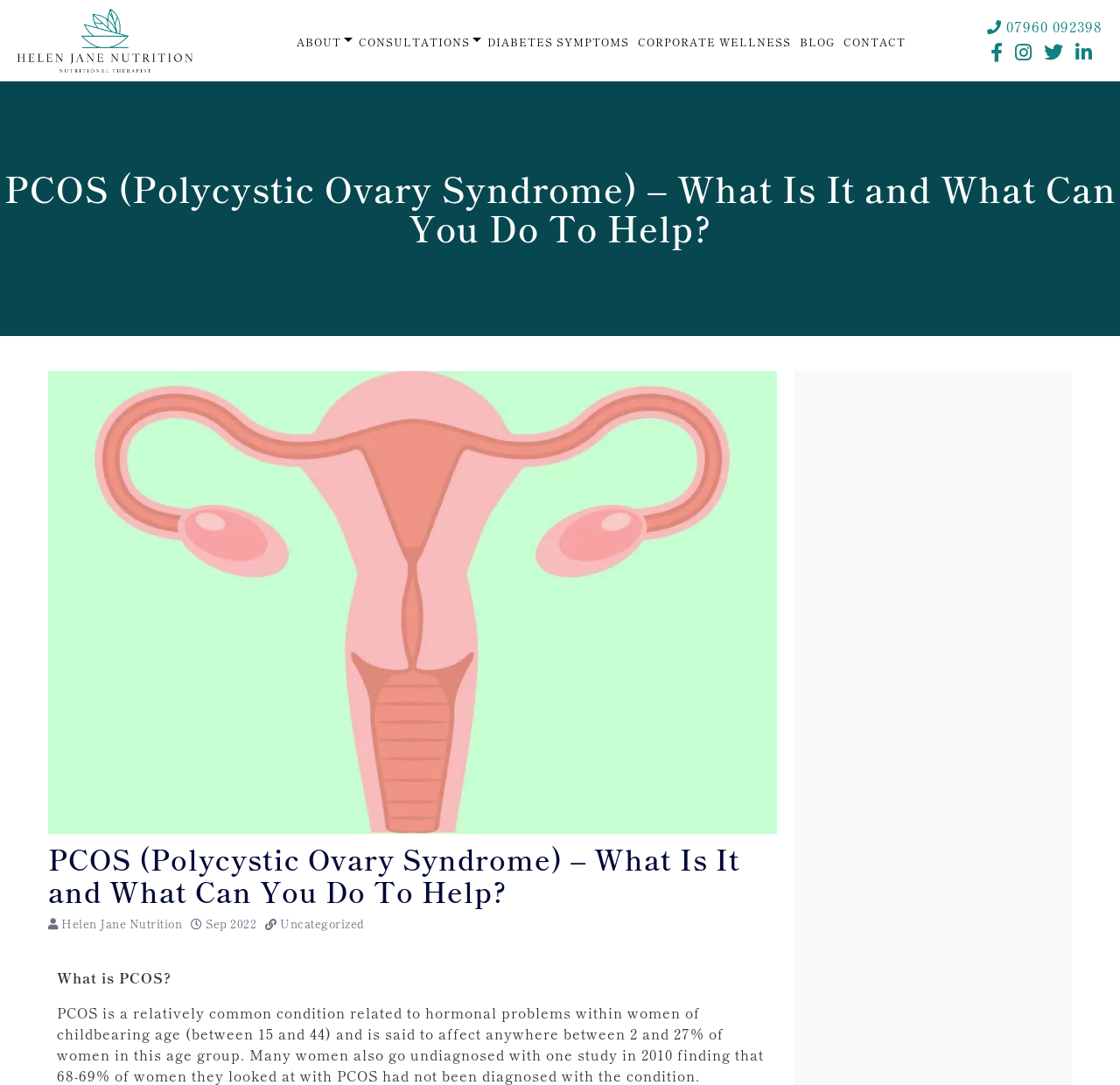Provide the bounding box coordinates of the area you need to click to execute the following instruction: "Call 07960 092398".

[0.898, 0.014, 0.984, 0.034]